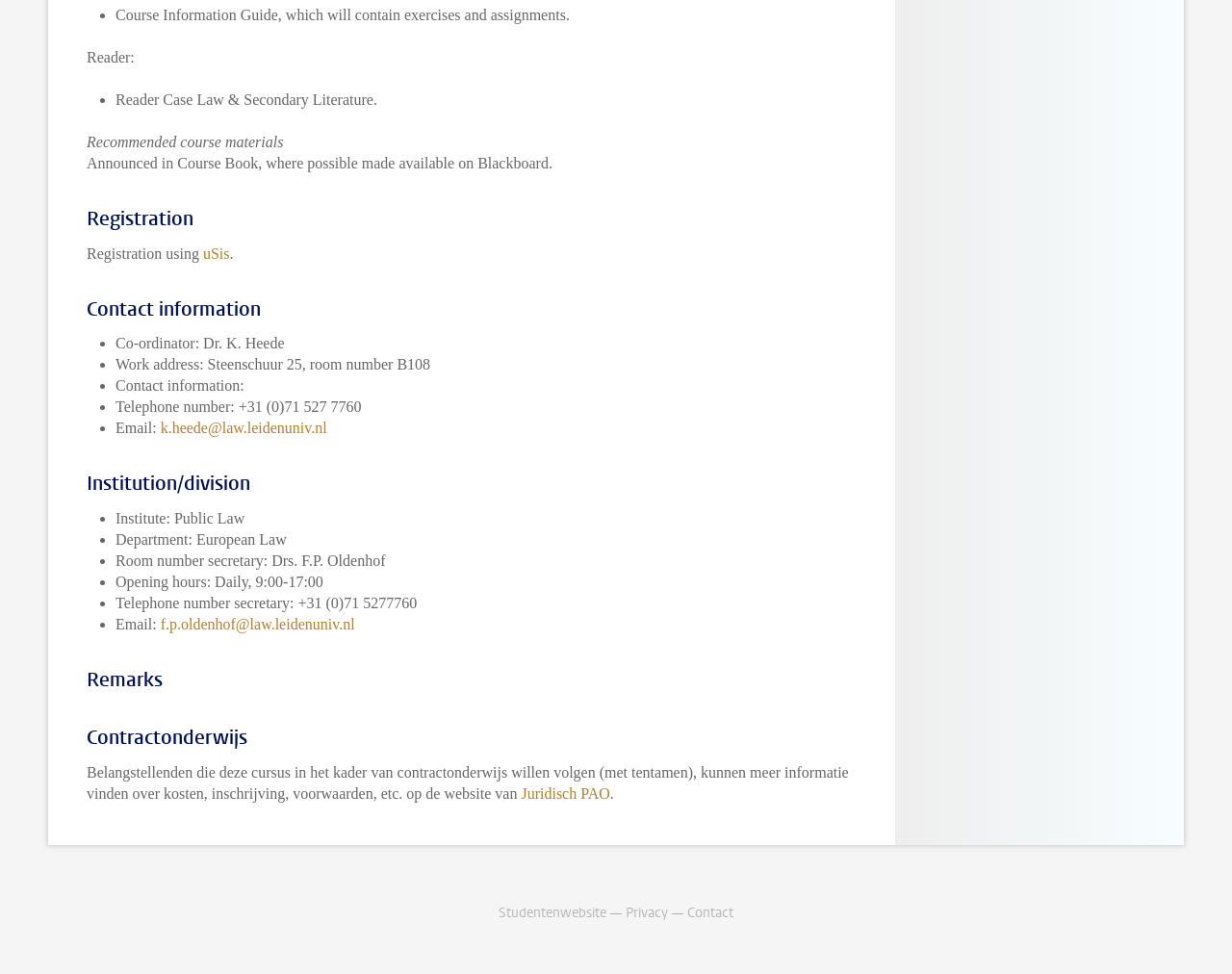Provide the bounding box coordinates for the UI element that is described as: "name="Submit" value="Search"".

None